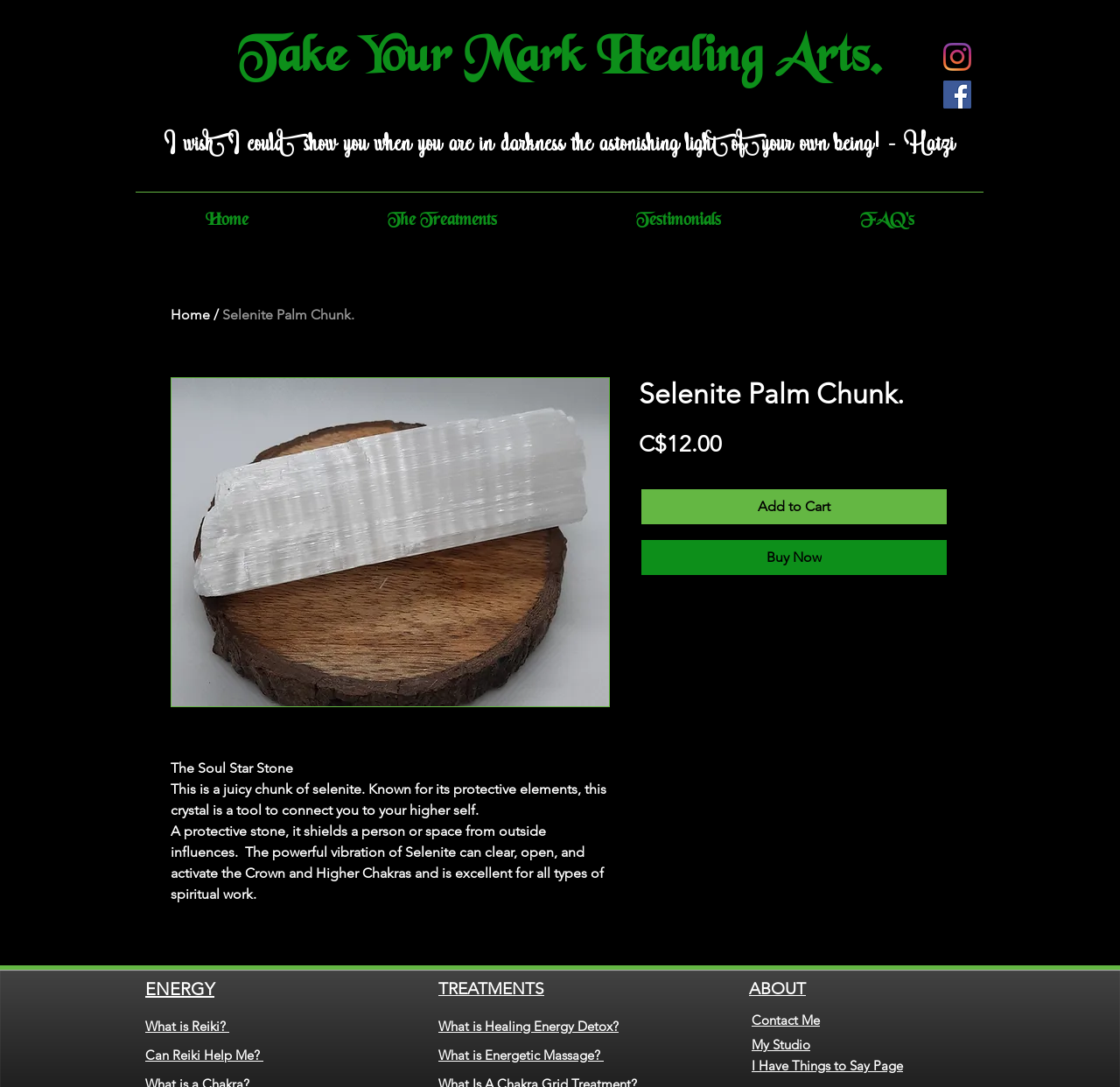Determine the coordinates of the bounding box that should be clicked to complete the instruction: "Contact the owner". The coordinates should be represented by four float numbers between 0 and 1: [left, top, right, bottom].

[0.671, 0.933, 0.732, 0.948]